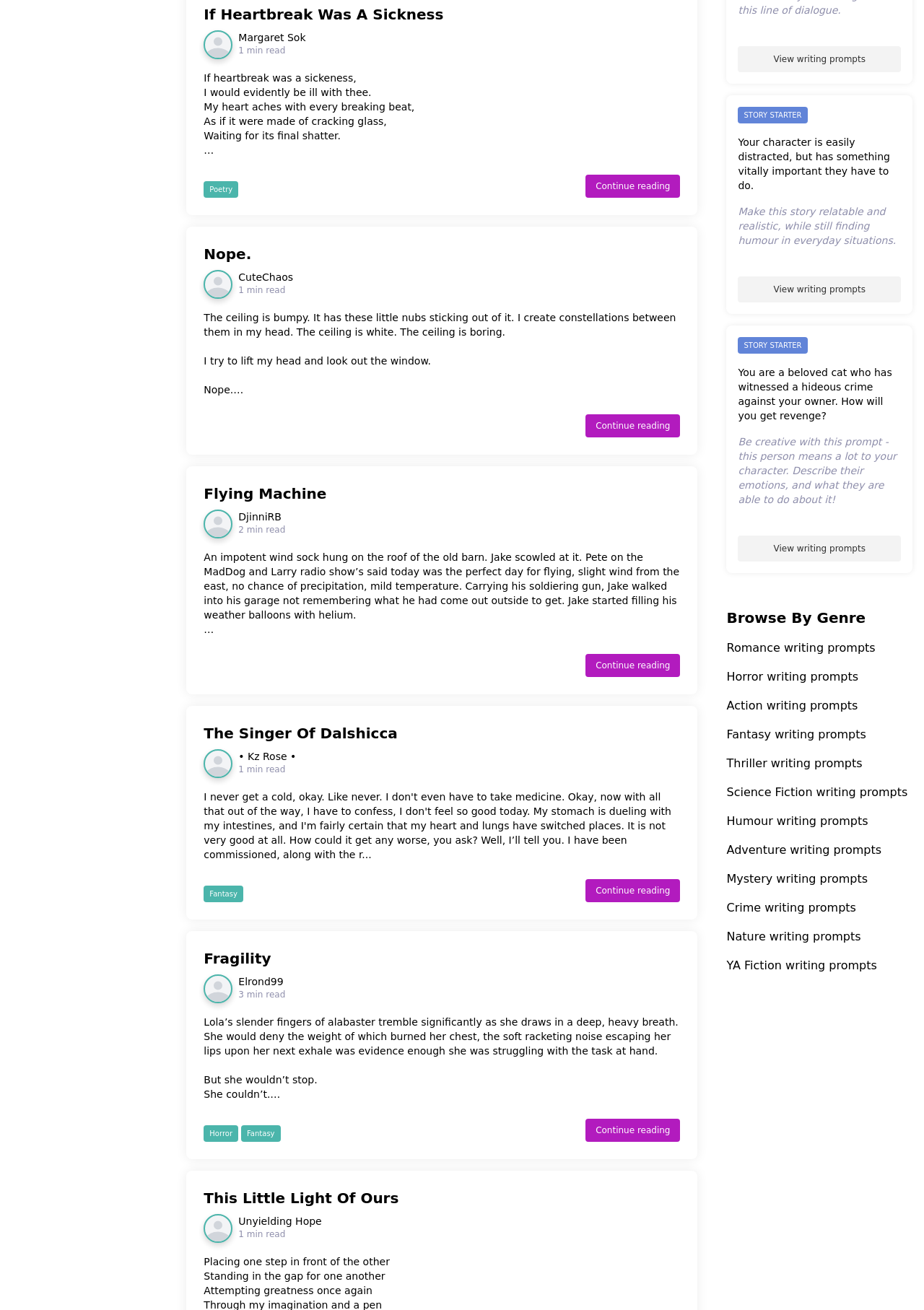Given the webpage screenshot and the description, determine the bounding box coordinates (top-left x, top-left y, bottom-right x, bottom-right y) that define the location of the UI element matching this description: Fantasy

[0.221, 0.676, 0.263, 0.689]